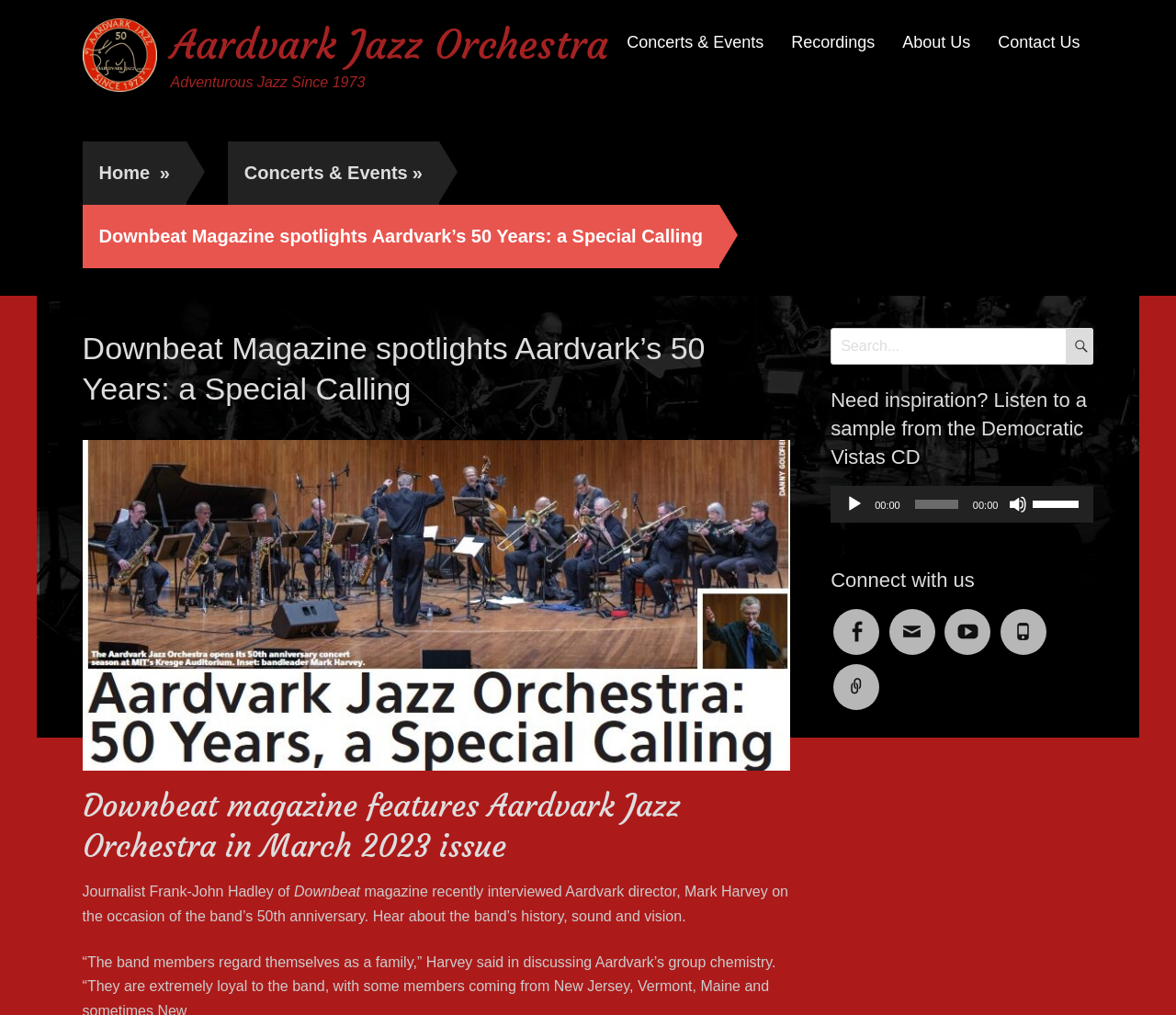Please provide a detailed answer to the question below by examining the image:
What type of music does Aardvark Jazz Orchestra play?

Based on the webpage, I can see that Aardvark Jazz Orchestra is a band that celebrates its 50th anniversary, and the webpage mentions 'Adventurous Jazz Since 1973', which suggests that the band plays jazz music.